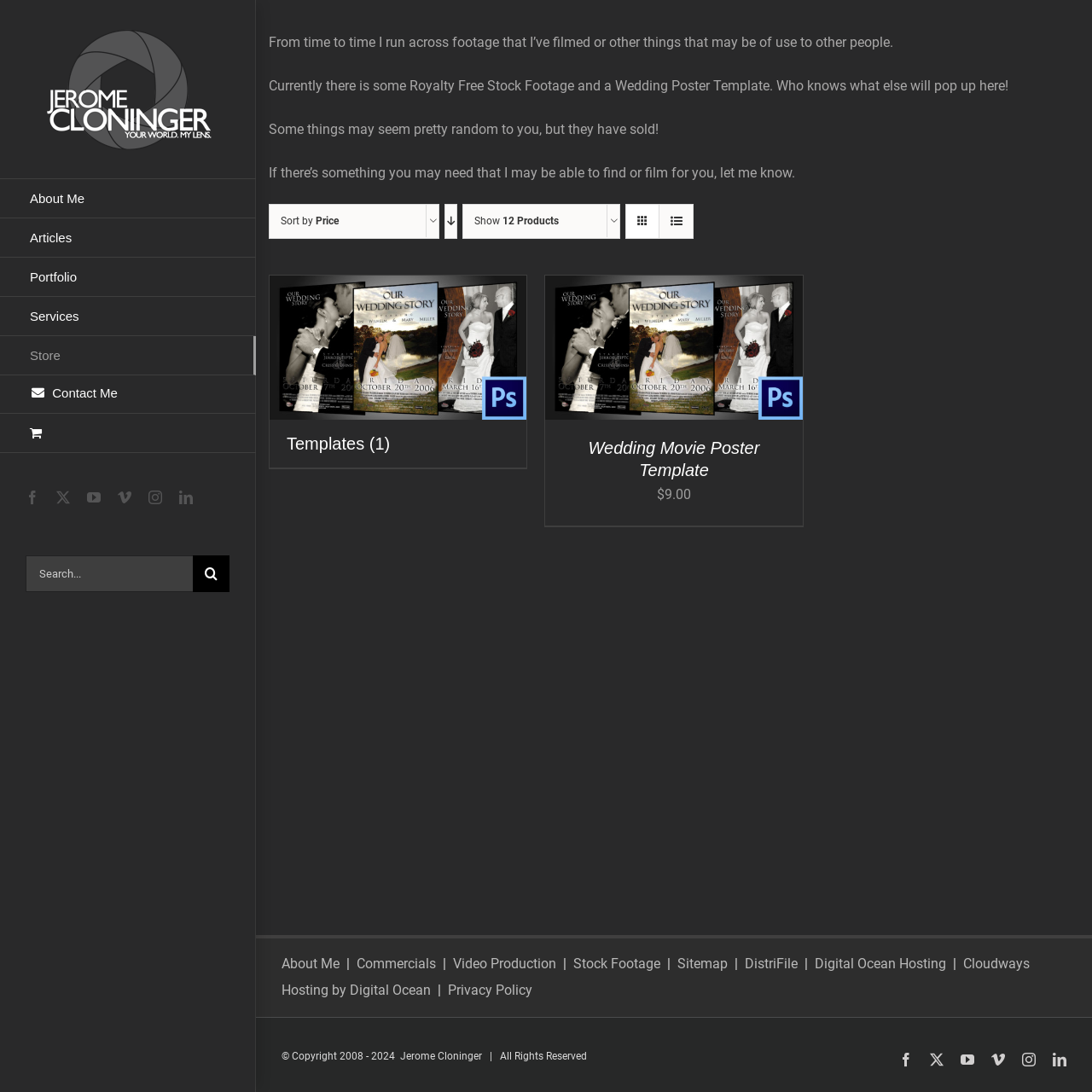Look at the image and write a detailed answer to the question: 
What is the price of the Wedding Movie Poster Template?

I found the price of the Wedding Movie Poster Template by looking at the product description, which shows the price as $9.00.